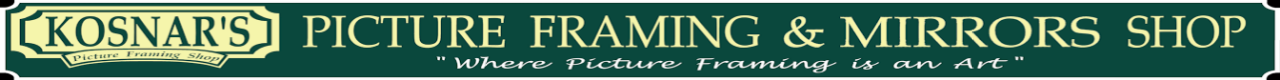Refer to the image and offer a detailed explanation in response to the question: What phrase is incorporated into the banner?

The phrase 'Where Picture Framing is an Art' is beautifully incorporated into the banner, emphasizing the shop's dedication to quality and craftsmanship, and conveying a sense of professionalism and creativity in their services.